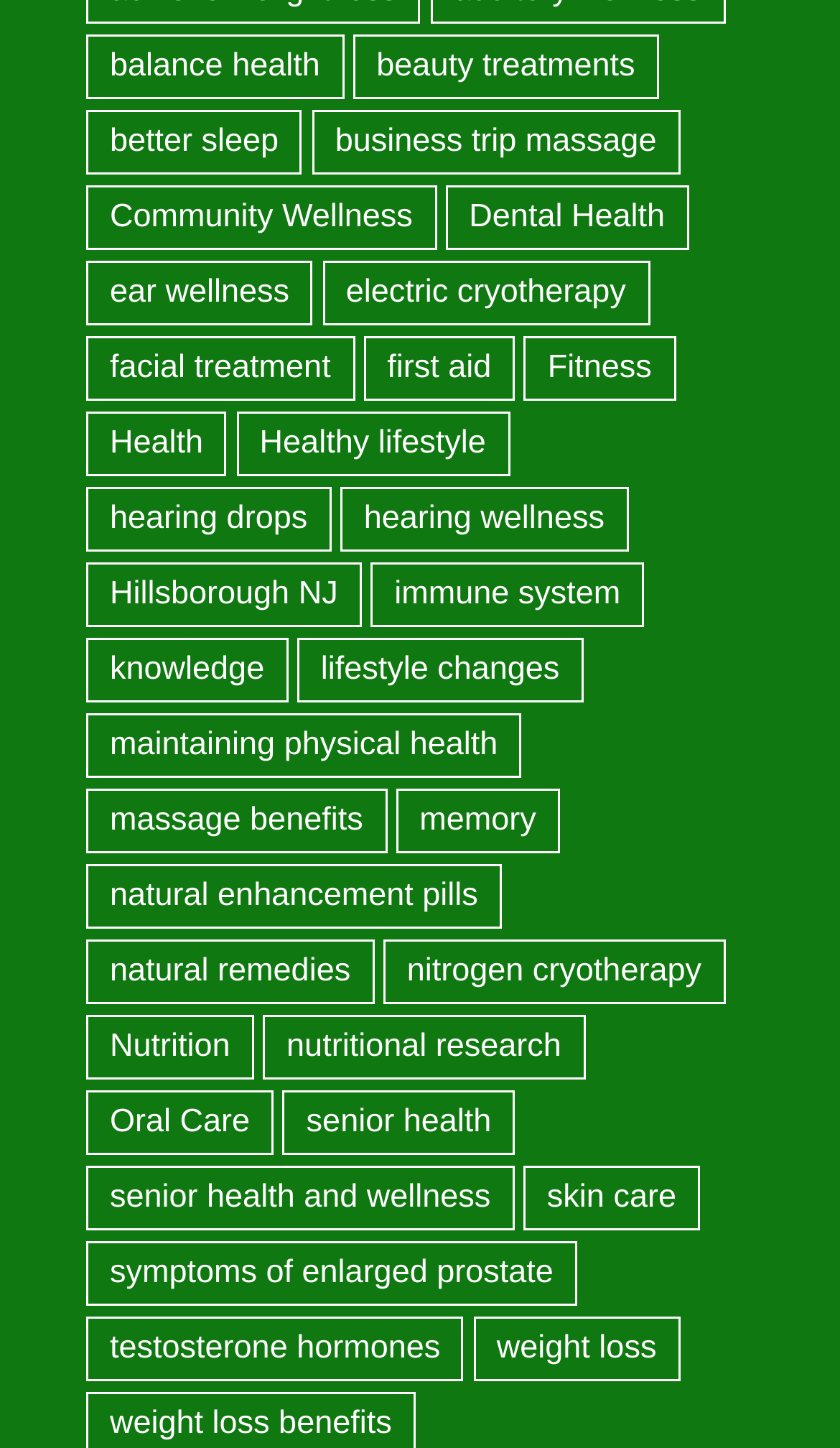Based on the image, please respond to the question with as much detail as possible:
What is the topic of the link located at the bottom left of the webpage?

By analyzing the bounding box coordinates, I determined that the link 'symptoms of enlarged prostate' is located at the bottom left of the webpage.